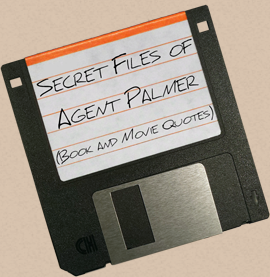What is the color of the background?
Using the information presented in the image, please offer a detailed response to the question.

The caption describes the background as a soft beige, which enhances the nostalgic feel of the floppy disk and suggests an older computing era.